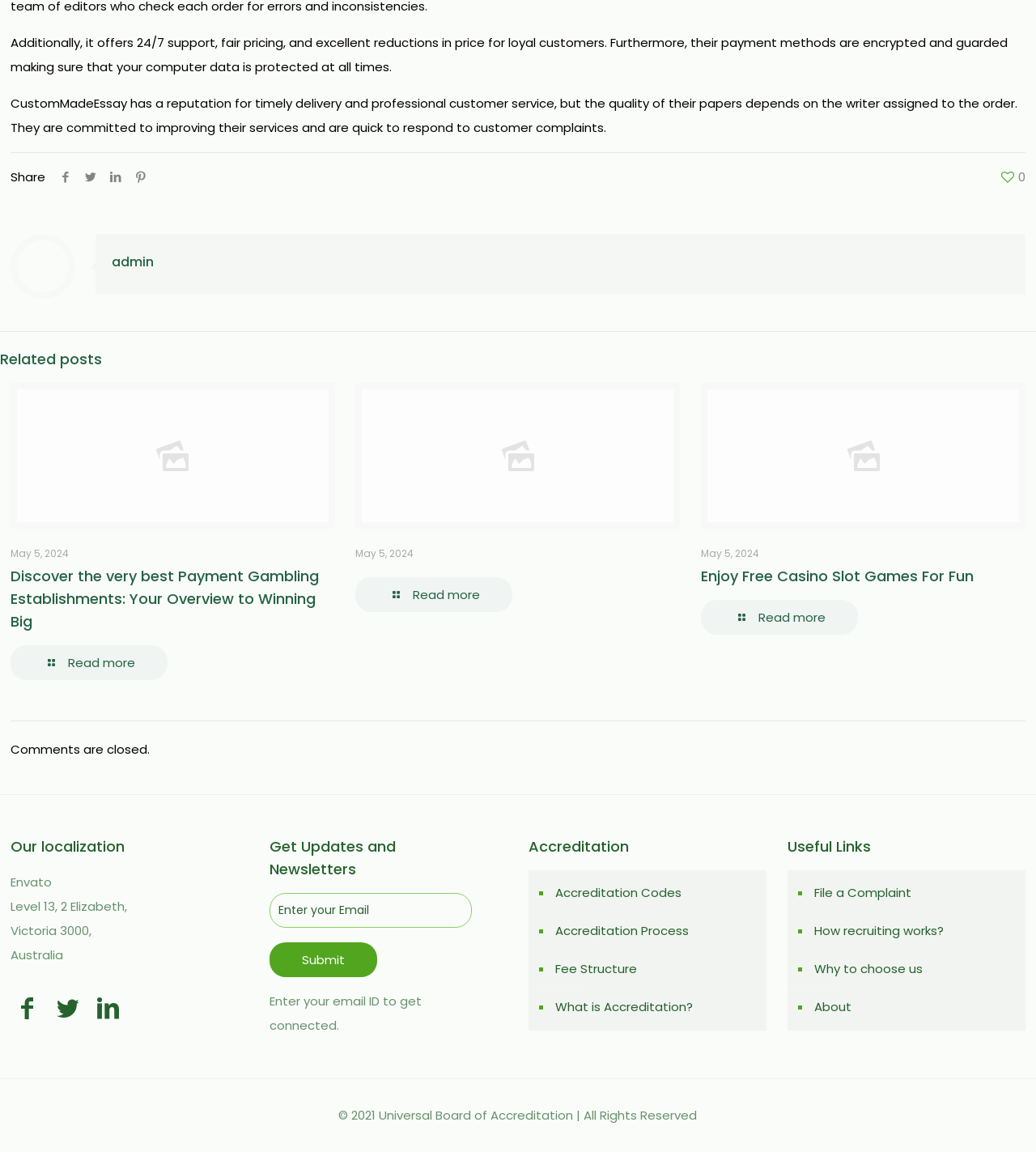Locate the bounding box of the UI element based on this description: "File a Complaint". Provide four float numbers between 0 and 1 as [left, top, right, bottom].

[0.783, 0.759, 0.982, 0.792]